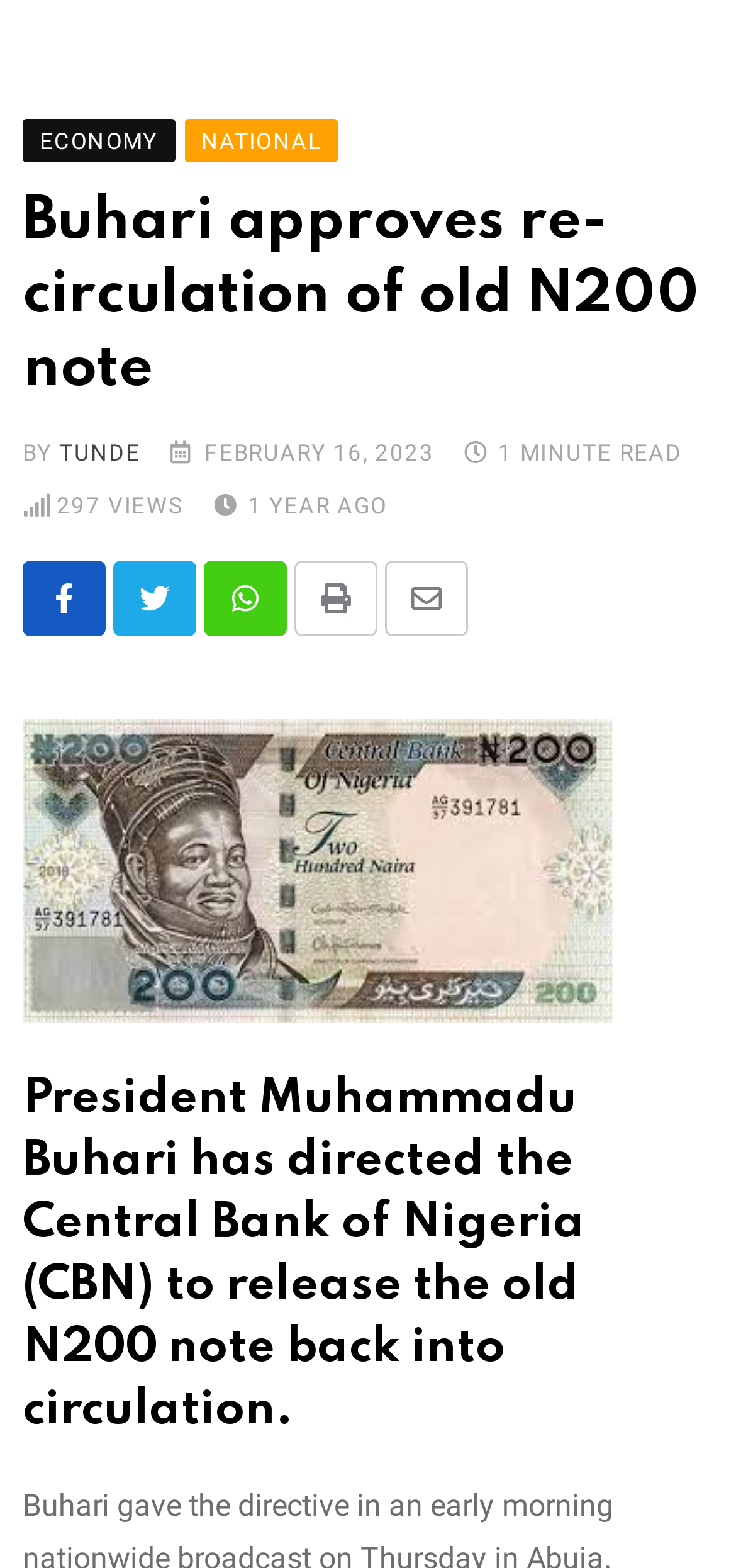Find the bounding box coordinates of the element's region that should be clicked in order to follow the given instruction: "Click on Whatsapp share button". The coordinates should consist of four float numbers between 0 and 1, i.e., [left, top, right, bottom].

[0.277, 0.357, 0.39, 0.405]